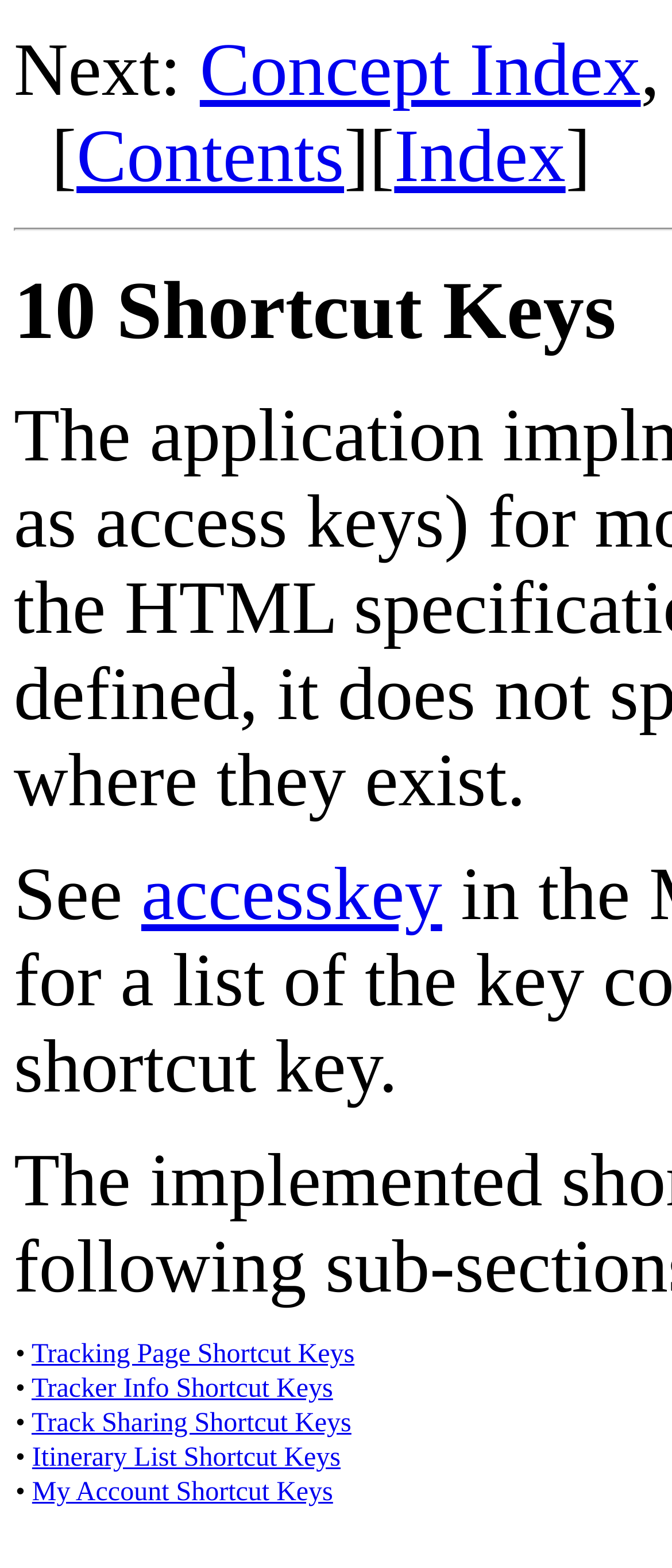Please provide a comprehensive response to the question based on the details in the image: What is the last shortcut key category?

I determined the last shortcut key category by looking at the table rows in the LayoutTable element. The last row contains the text 'My Account Shortcut Keys', so the last category is My Account.